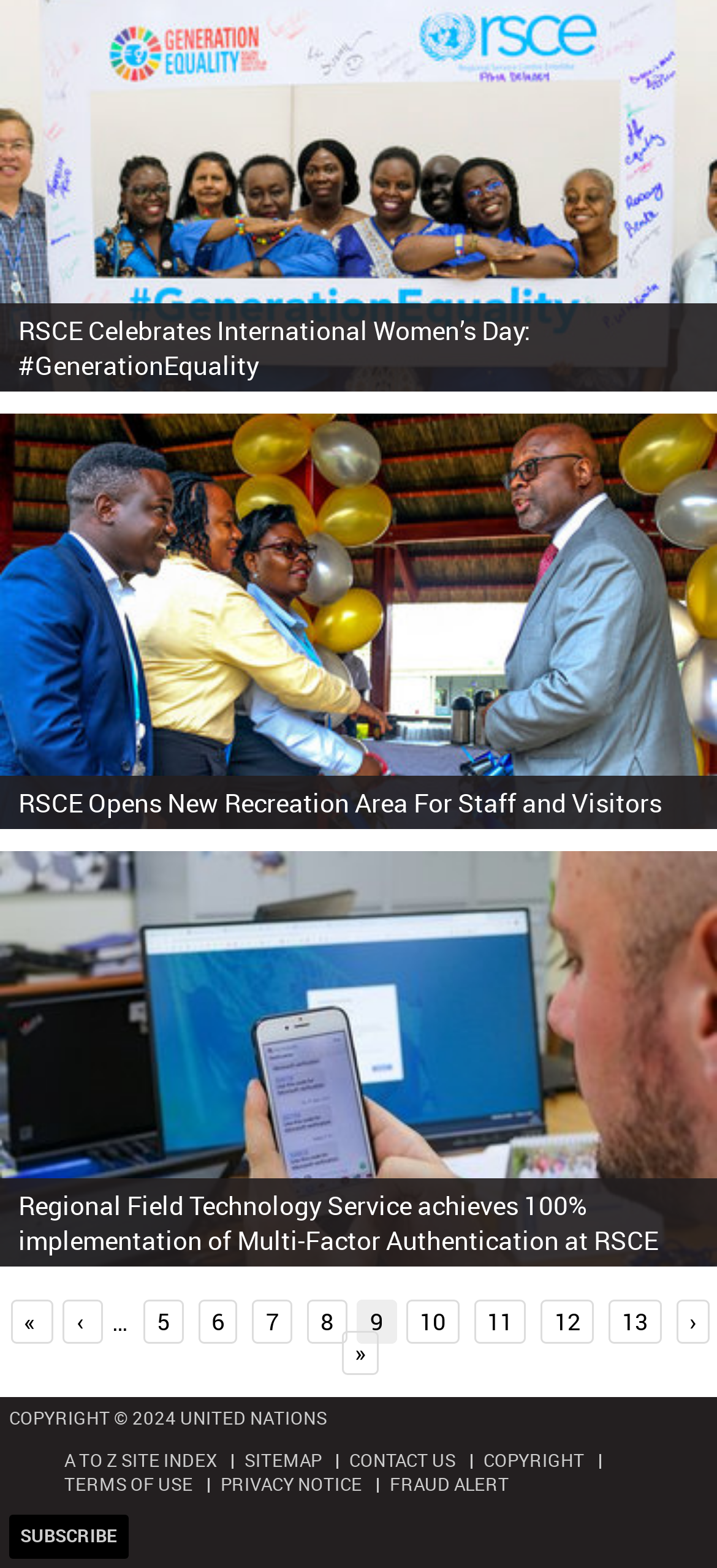Show me the bounding box coordinates of the clickable region to achieve the task as per the instruction: "Click on the link to read about RSCE Celebrates International Women’s Day".

[0.026, 0.199, 0.741, 0.244]